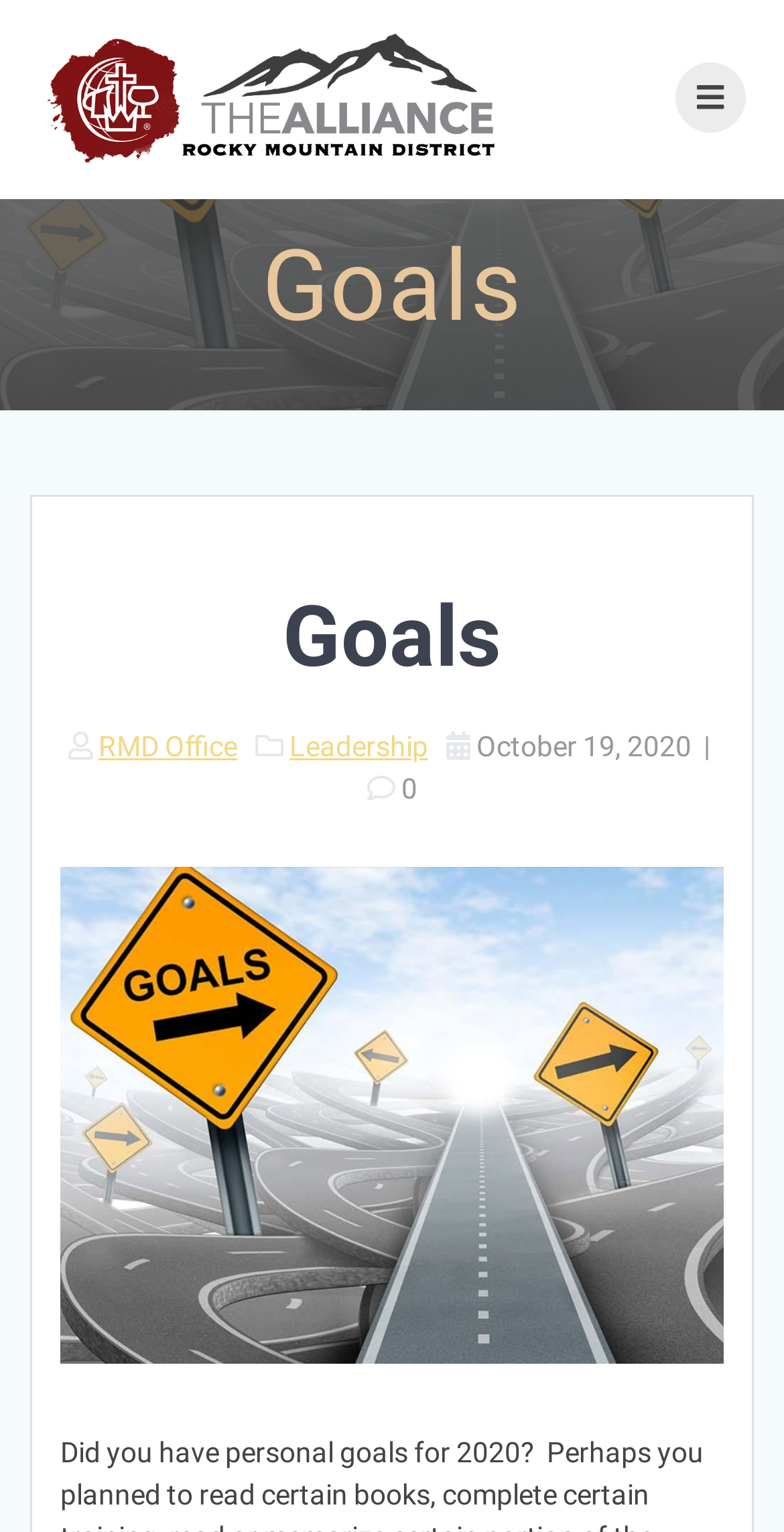What is the purpose of the icon on the top right?
Provide a comprehensive and detailed answer to the question.

The icon on the top right has a bounding box of [0.86, 0.041, 0.95, 0.087] and is represented by the Unicode character ''. Its purpose is not explicitly stated on the webpage, but it may be a navigation or settings icon.